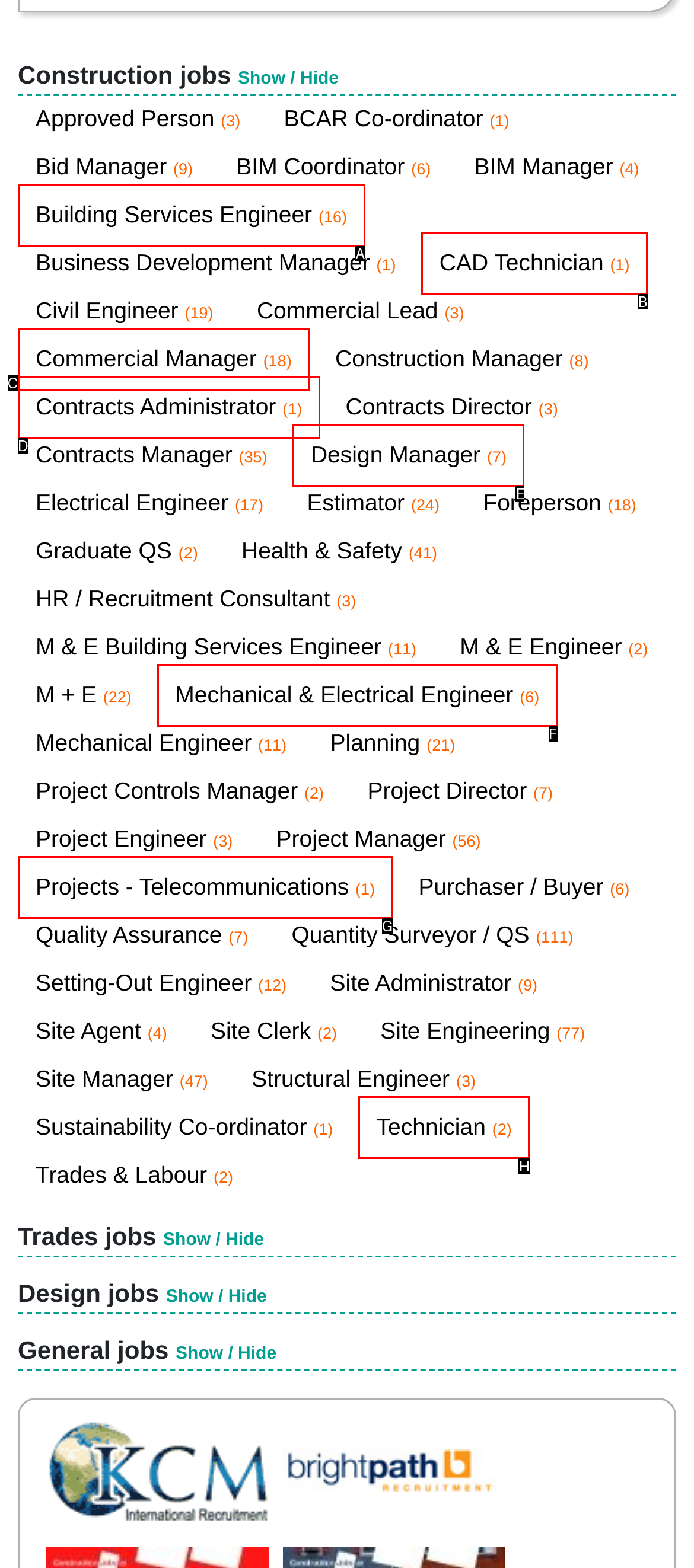Given the description: Building Services Engineer (16)
Identify the letter of the matching UI element from the options.

A